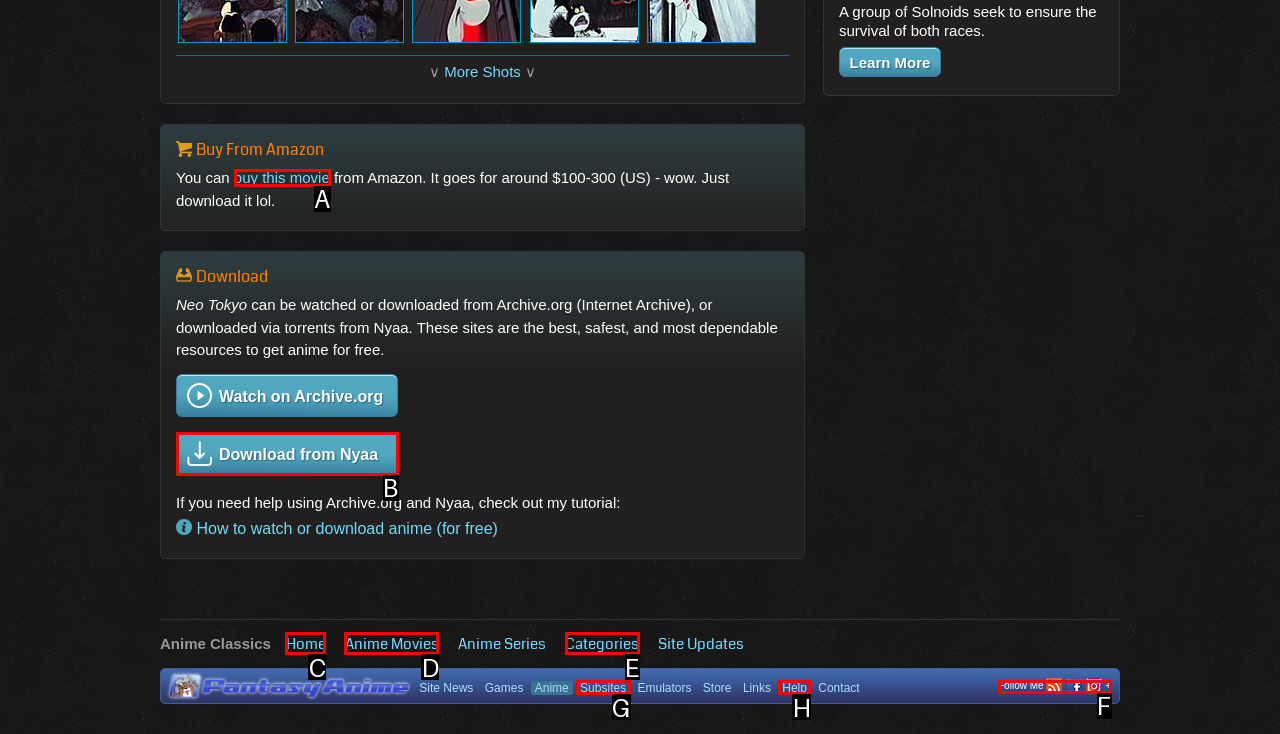Which HTML element should be clicked to complete the task: Buy this movie from Amazon? Answer with the letter of the corresponding option.

A